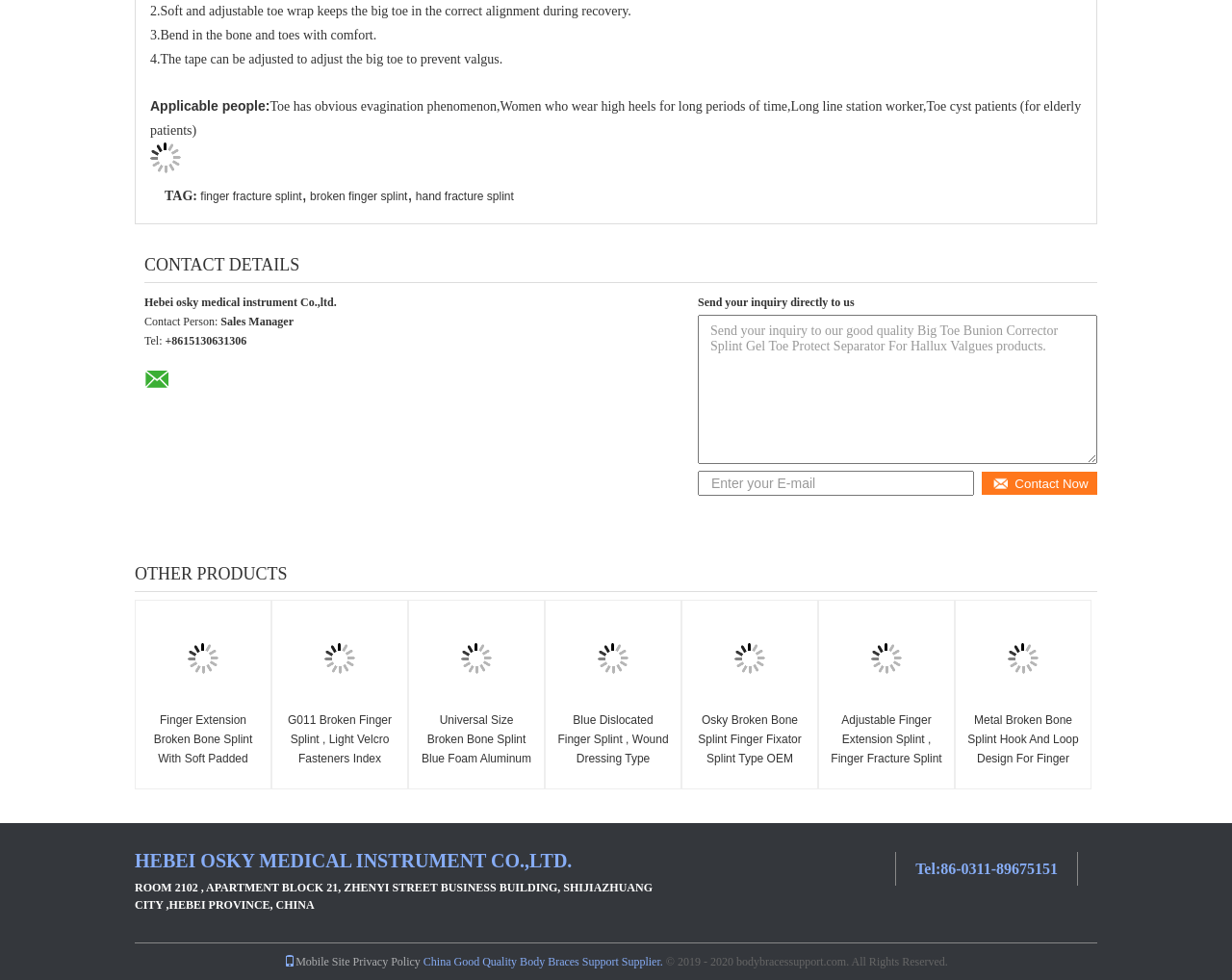Find the bounding box coordinates for the area that must be clicked to perform this action: "Send your inquiry to the company".

[0.566, 0.302, 0.693, 0.315]